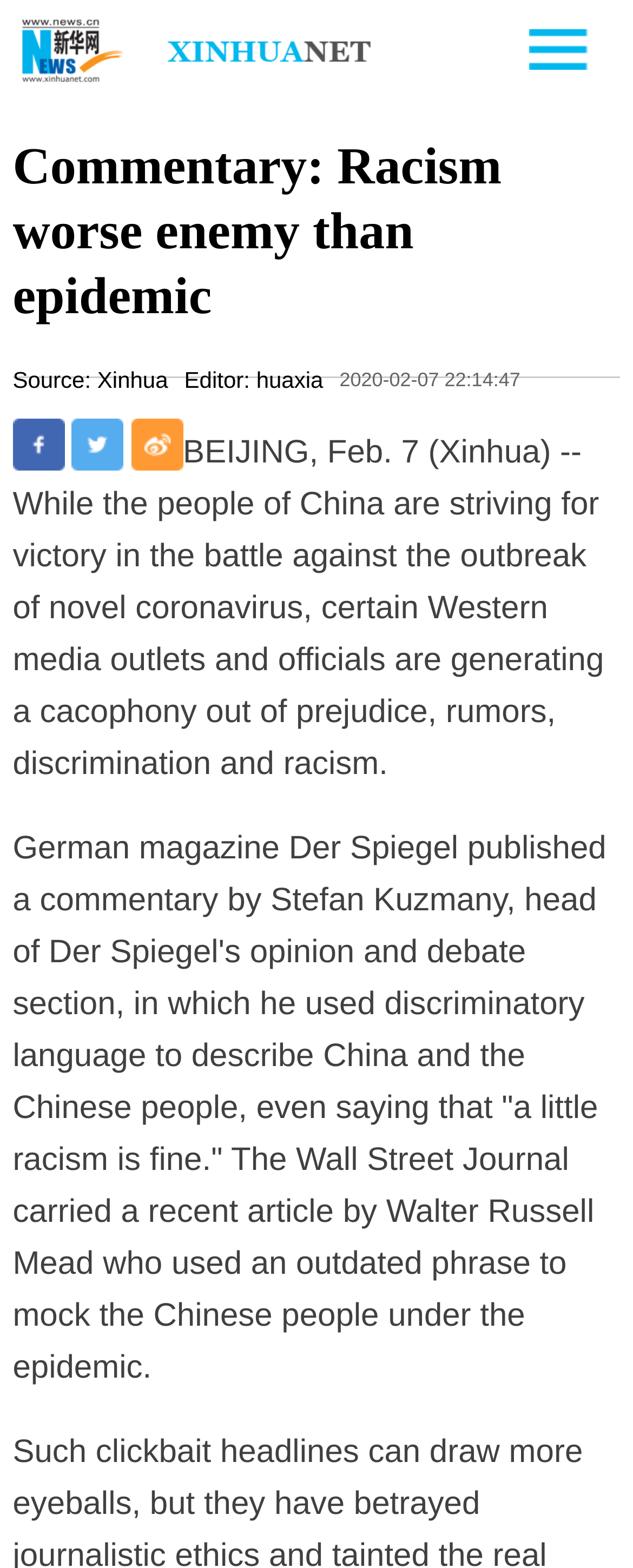Determine the main text heading of the webpage and provide its content.

Commentary: Racism worse enemy than epidemic